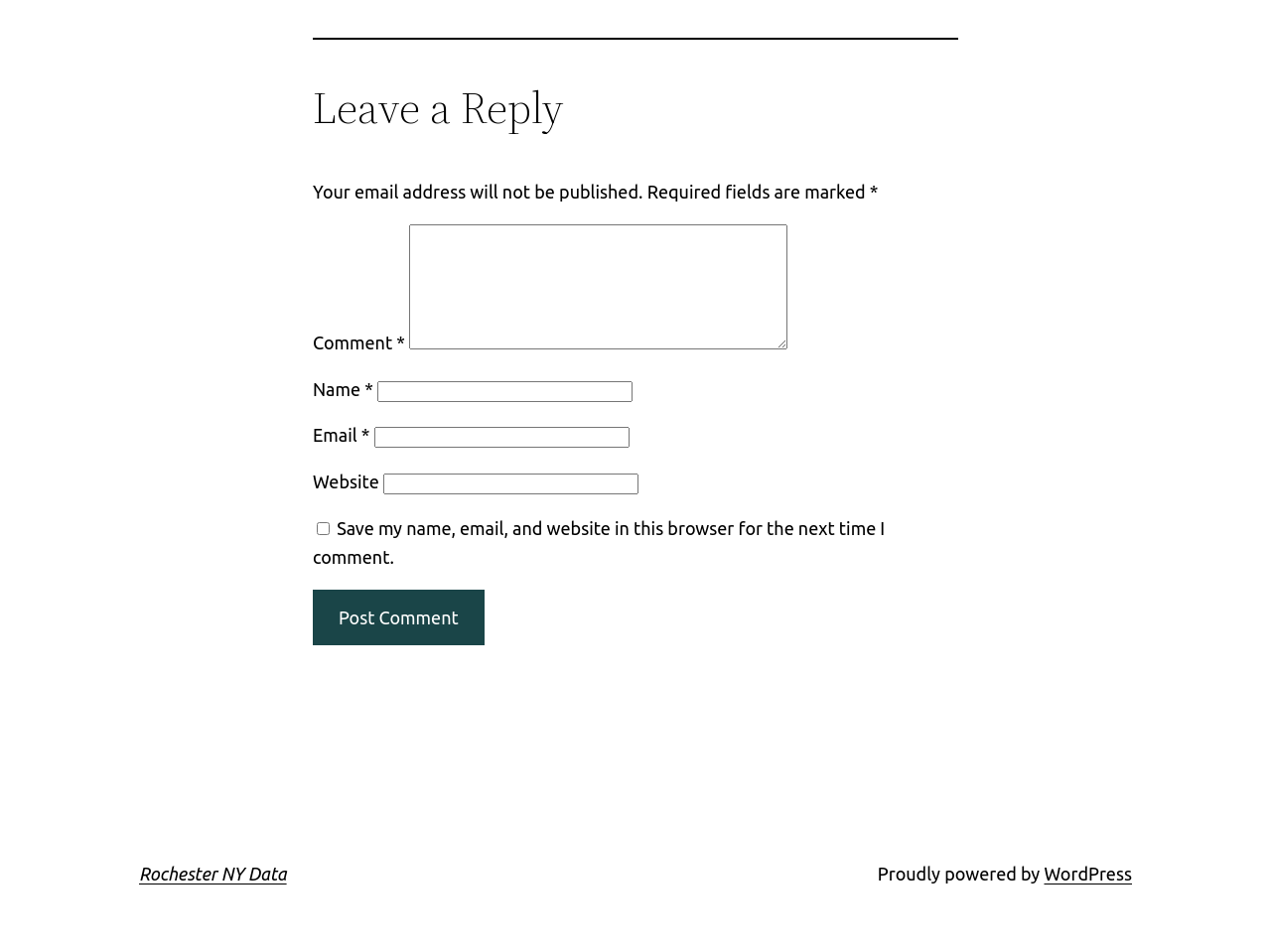What is the platform used to power this website?
Could you please answer the question thoroughly and with as much detail as possible?

At the bottom of the webpage, I can see a link 'WordPress', which suggests that this is the platform used to power this website.